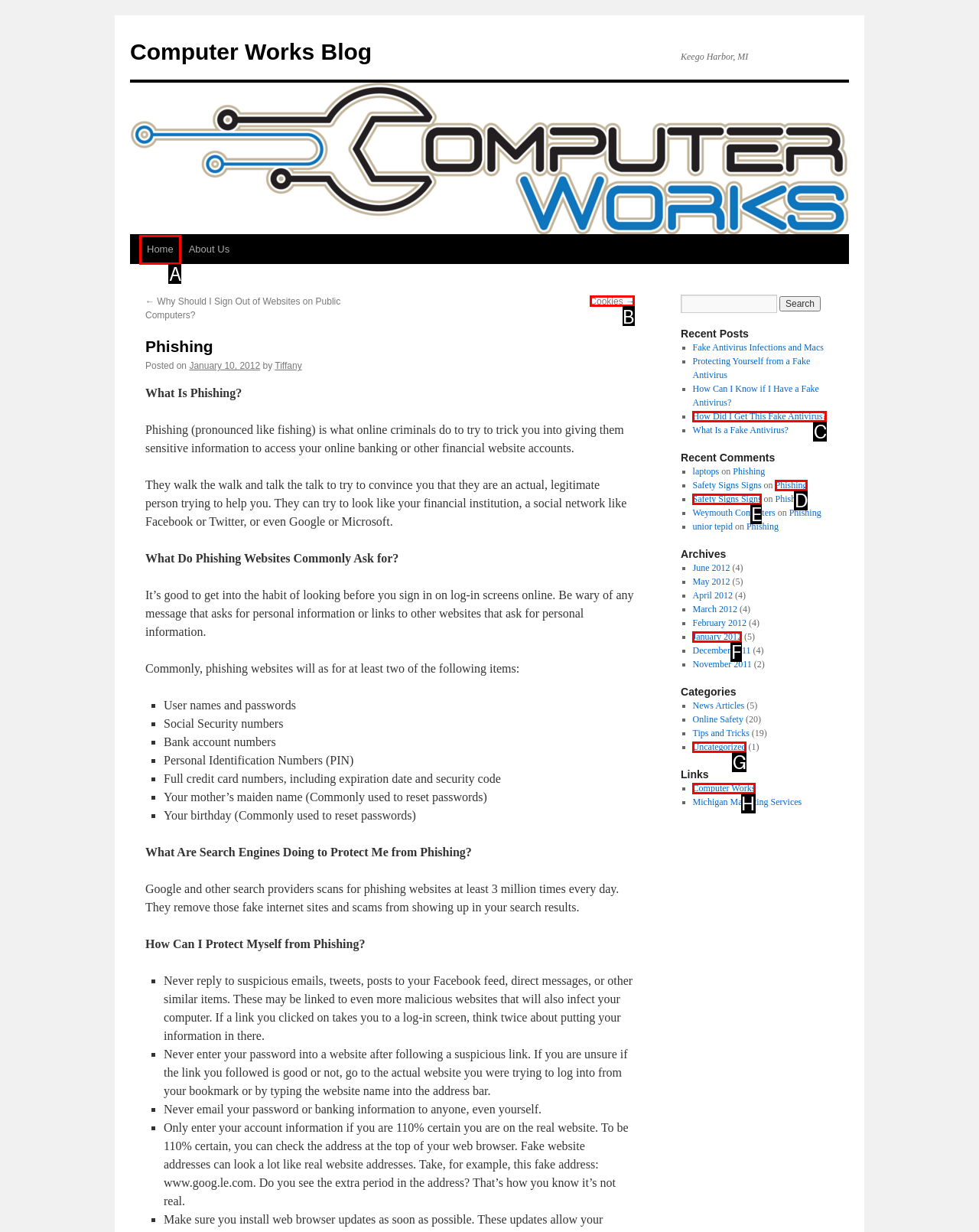Determine which HTML element should be clicked to carry out the following task: Click the 'Cookies' link Respond with the letter of the appropriate option.

B